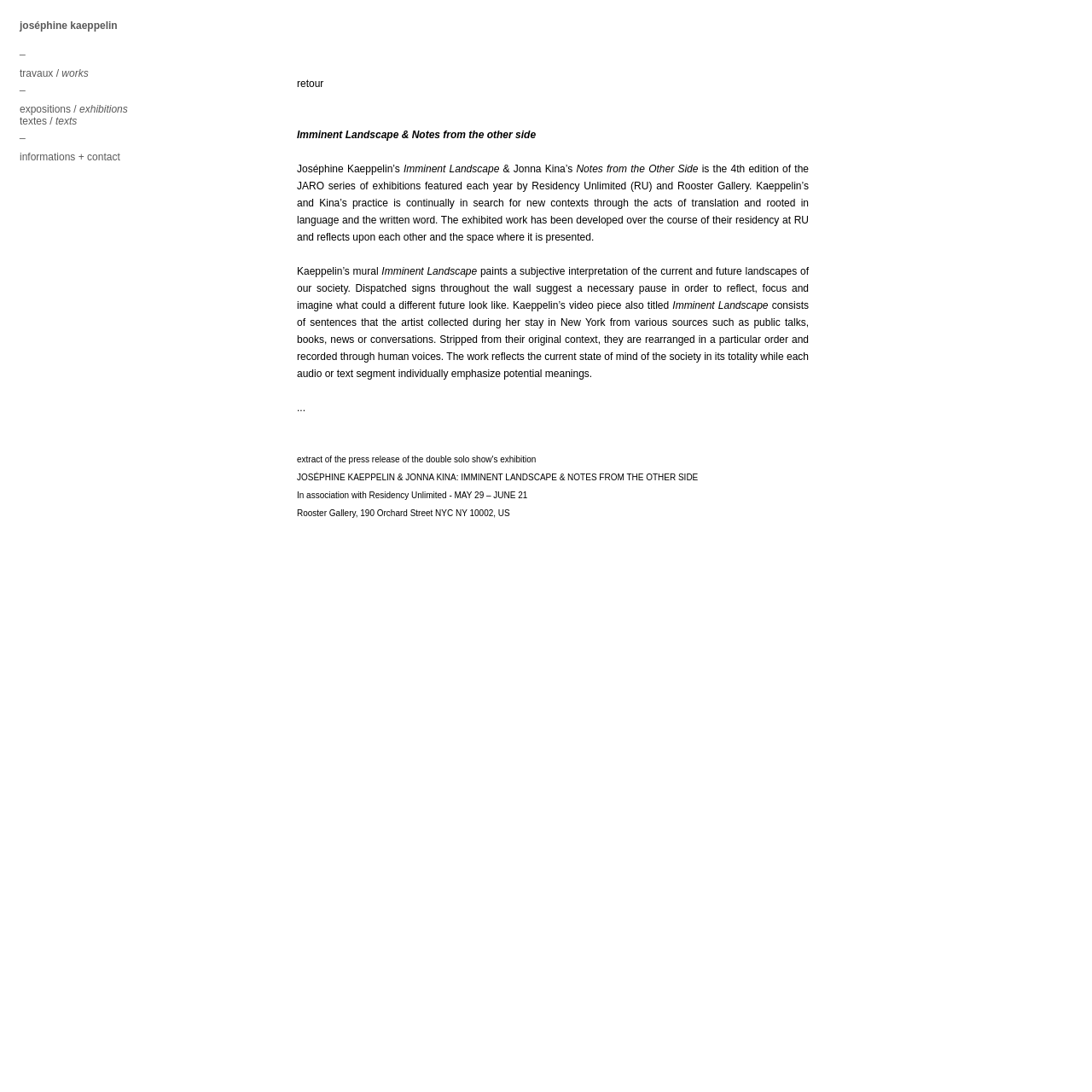Identify the bounding box coordinates of the element to click to follow this instruction: 'read about Imminent Landscape'. Ensure the coordinates are four float values between 0 and 1, provided as [left, top, right, bottom].

[0.349, 0.243, 0.437, 0.254]